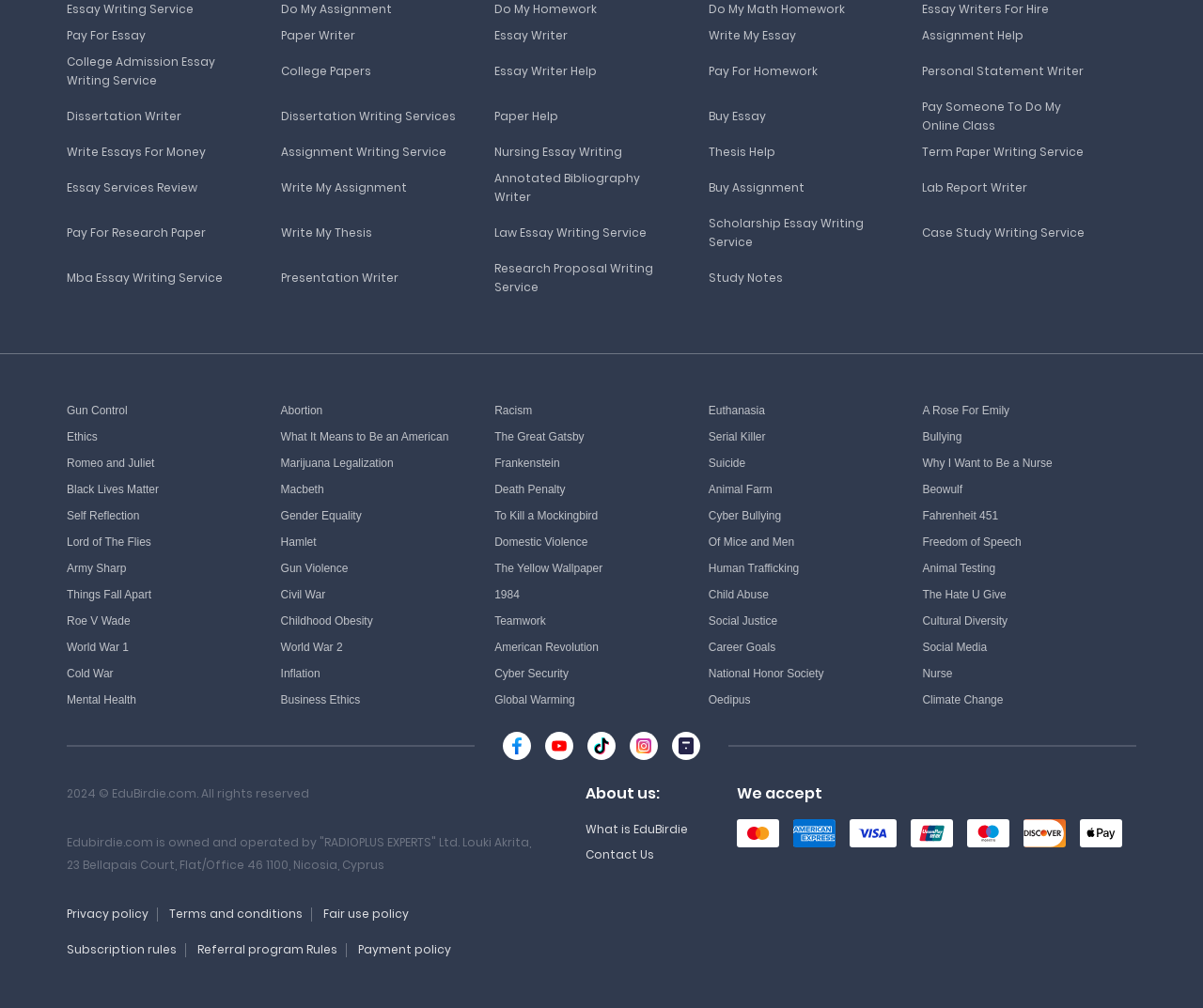Bounding box coordinates are specified in the format (top-left x, top-left y, bottom-right x, bottom-right y). All values are floating point numbers bounded between 0 and 1. Please provide the bounding box coordinate of the region this sentence describes: Hamlet

[0.233, 0.528, 0.38, 0.547]